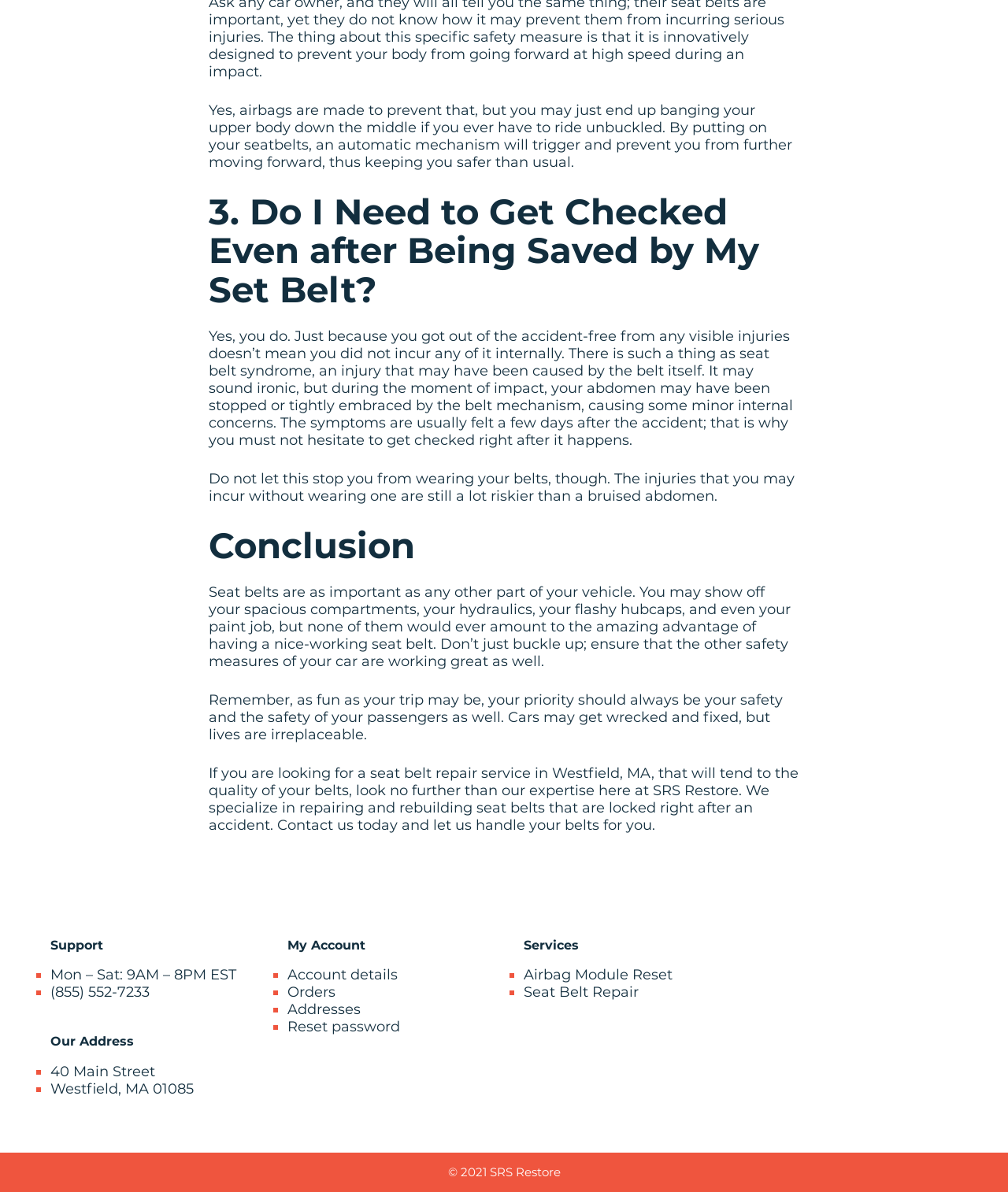From the webpage screenshot, predict the bounding box of the UI element that matches this description: "(855) 552-7233".

[0.05, 0.825, 0.148, 0.84]